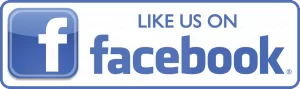What is the brand trying to foster through its Facebook page?
Make sure to answer the question with a detailed and comprehensive explanation.

By encouraging viewers to like and engage with their Facebook page, the brand is trying to foster a sense of connection and engagement with its online presence, allowing customers to stay updated with their offerings, promotions, and exclusive sales.